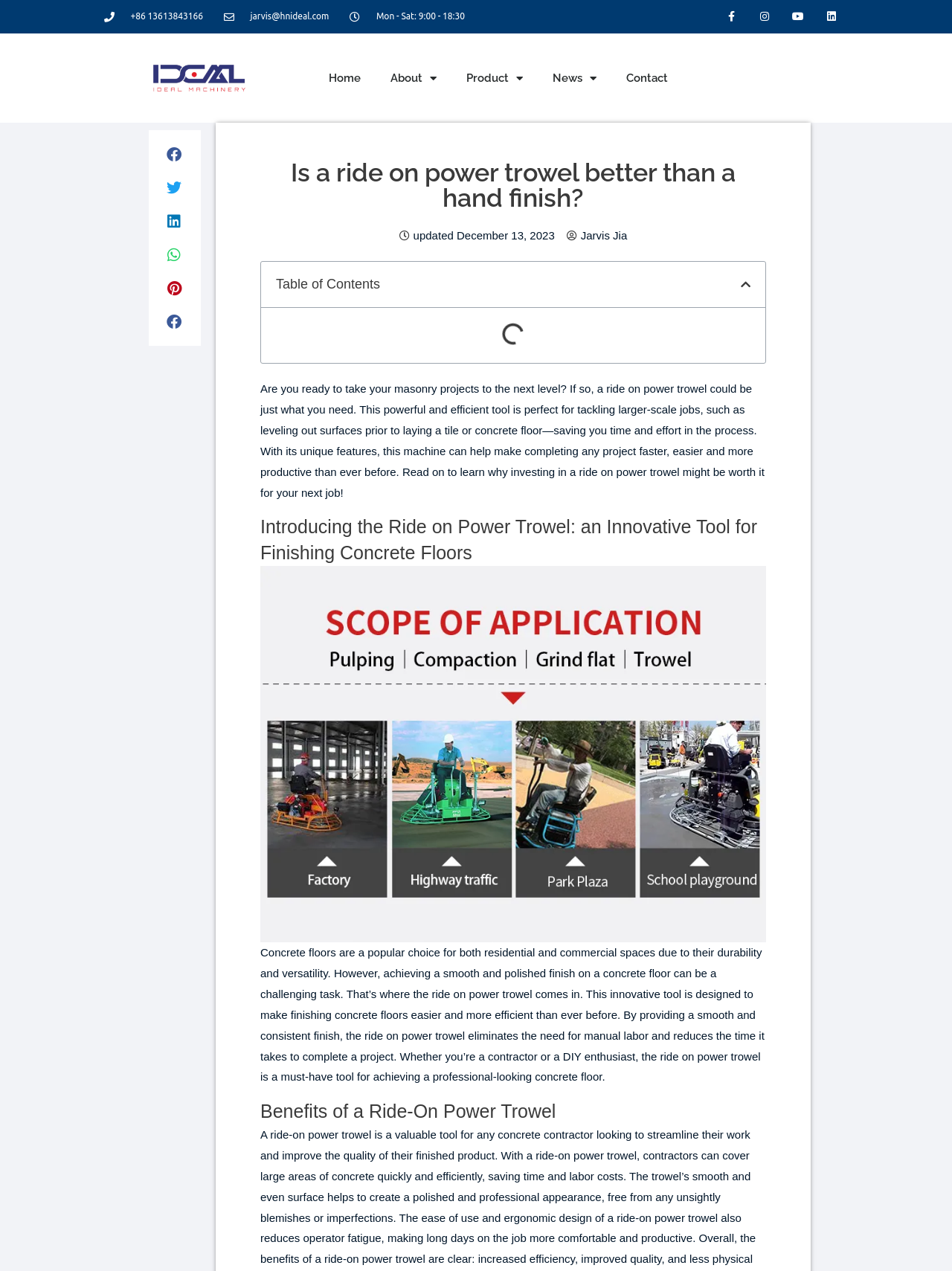Identify the bounding box coordinates of the clickable region necessary to fulfill the following instruction: "Click the Home link". The bounding box coordinates should be four float numbers between 0 and 1, i.e., [left, top, right, bottom].

[0.33, 0.026, 0.394, 0.097]